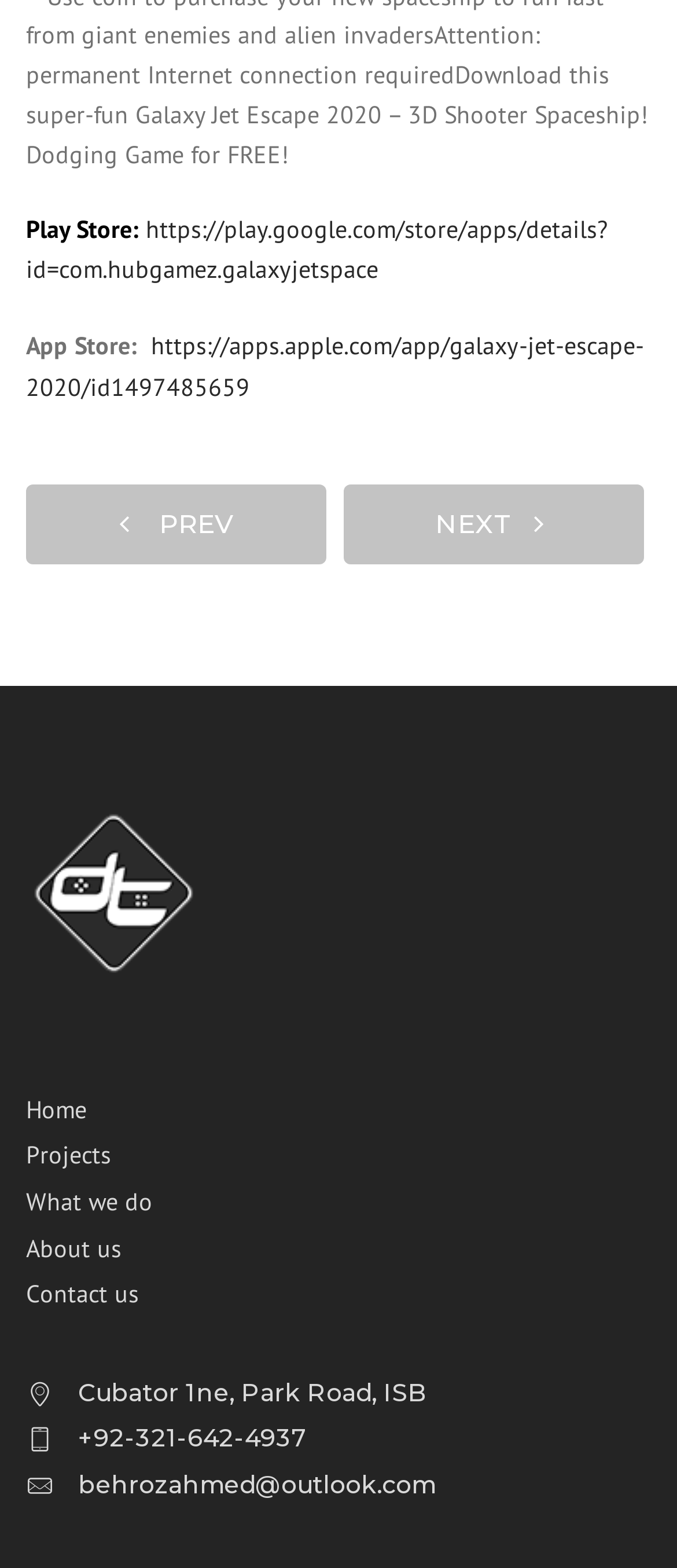What is the company's address?
Analyze the screenshot and provide a detailed answer to the question.

The company's address can be found at the bottom of the webpage, above the phone number and email address. It is displayed as a static text element.